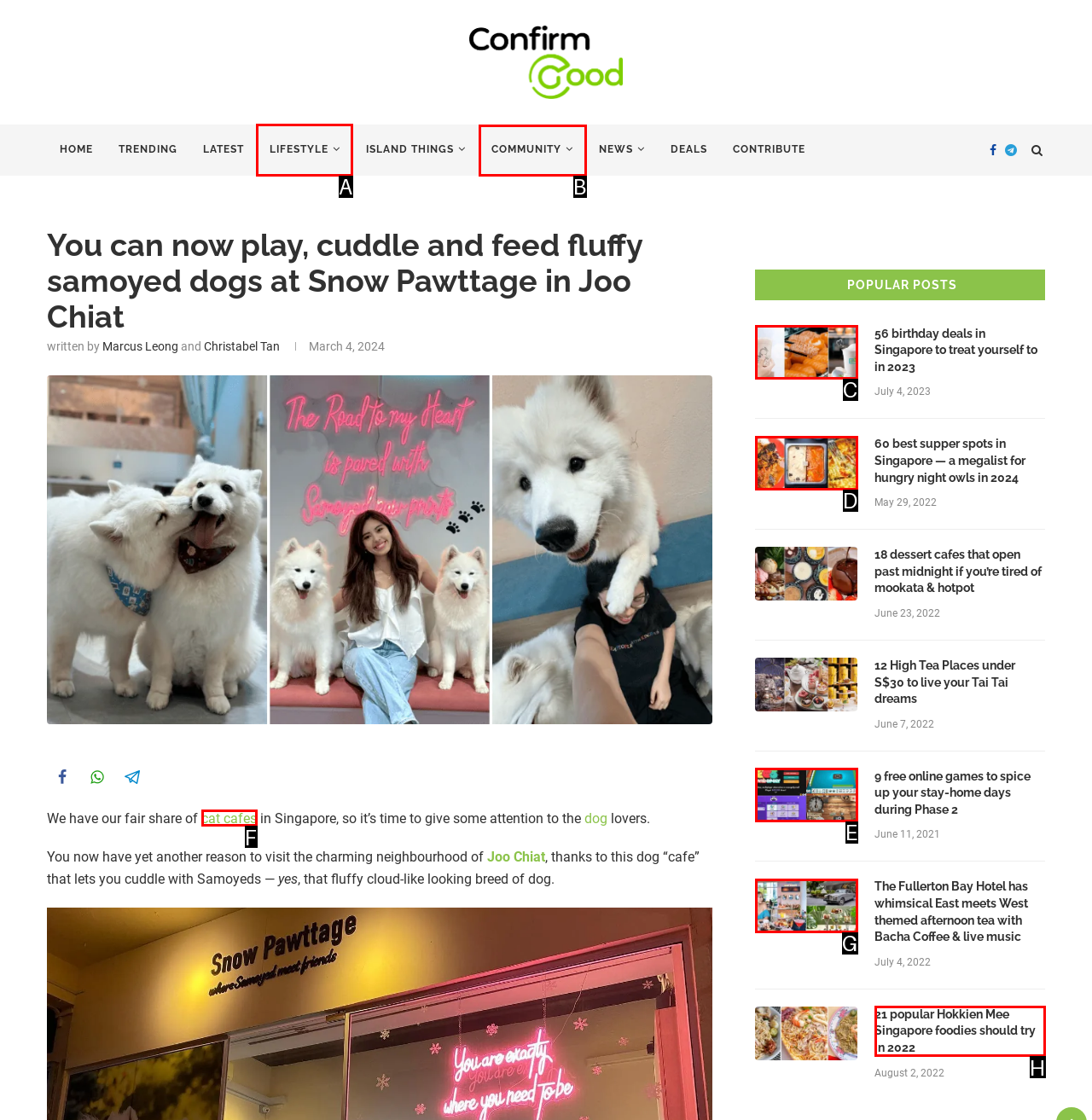Among the marked elements in the screenshot, which letter corresponds to the UI element needed for the task: Explore the 'LIFESTYLE' section?

A